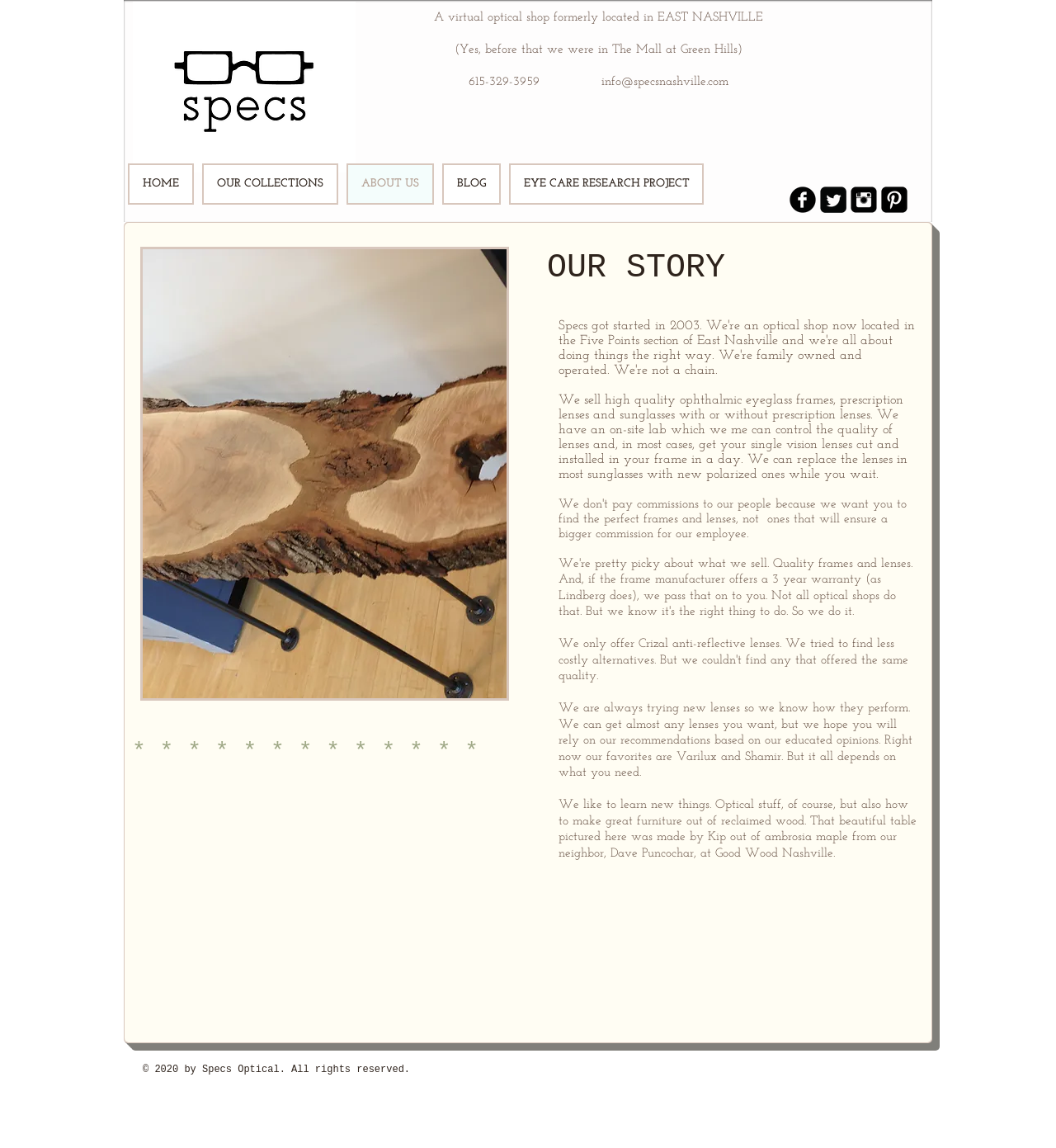Determine the bounding box coordinates of the target area to click to execute the following instruction: "Click the 'b-facebook' social media link."

[0.748, 0.162, 0.773, 0.185]